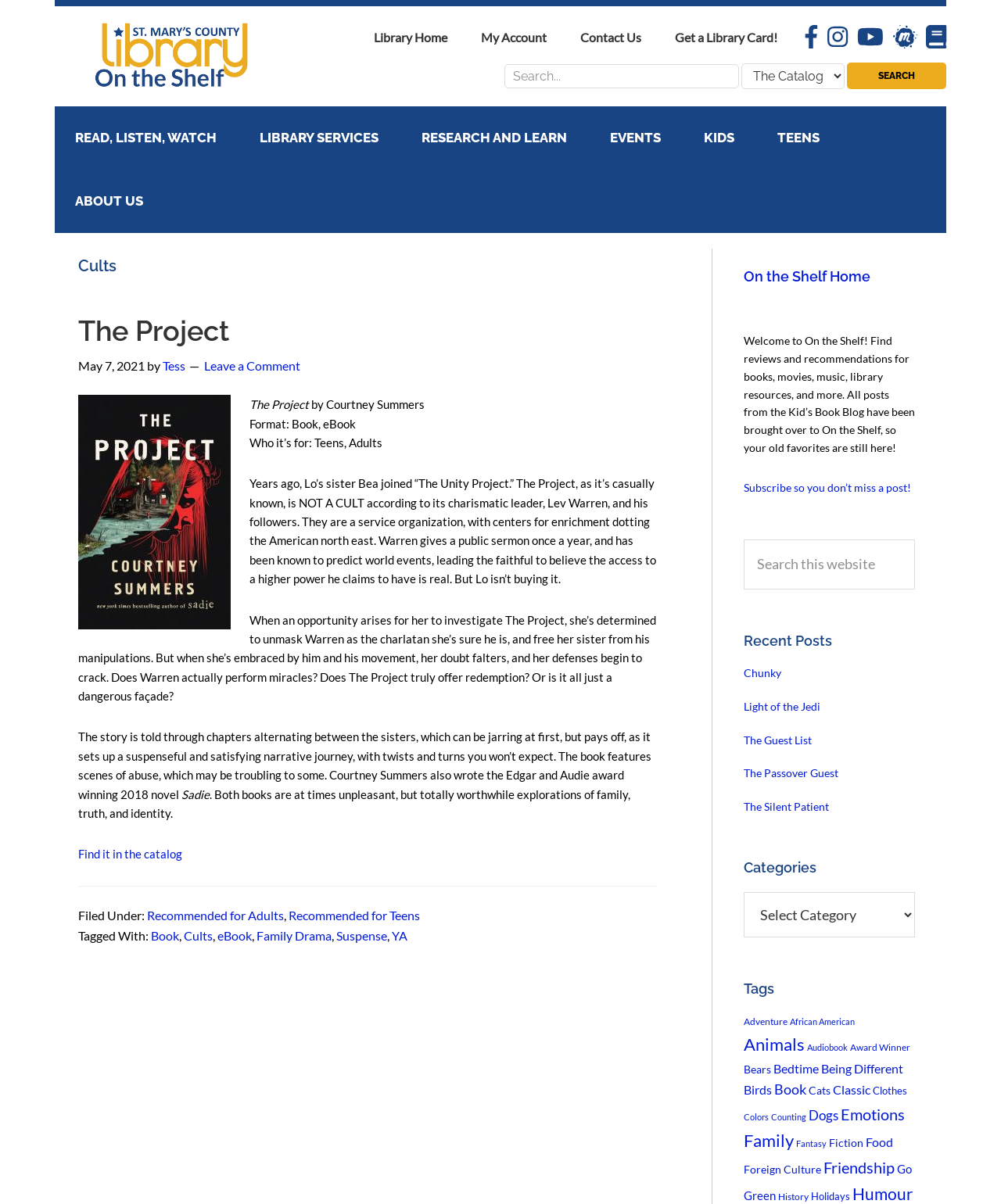Predict the bounding box coordinates for the UI element described as: "The Passover Guest". The coordinates should be four float numbers between 0 and 1, presented as [left, top, right, bottom].

[0.743, 0.637, 0.838, 0.648]